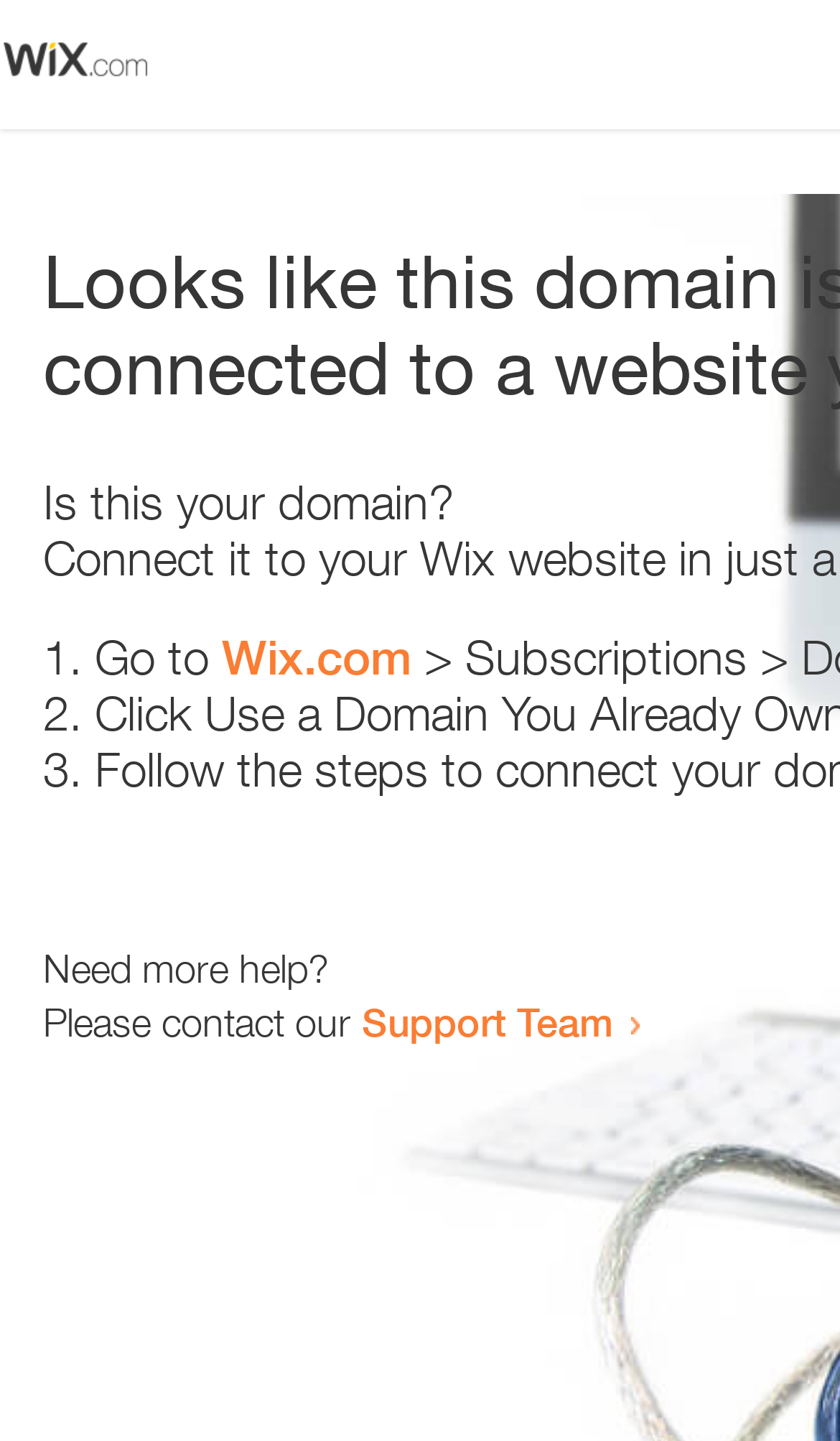Determine the bounding box coordinates for the UI element described. Format the coordinates as (top-left x, top-left y, bottom-right x, bottom-right y) and ensure all values are between 0 and 1. Element description: Wix.com

[0.264, 0.437, 0.49, 0.476]